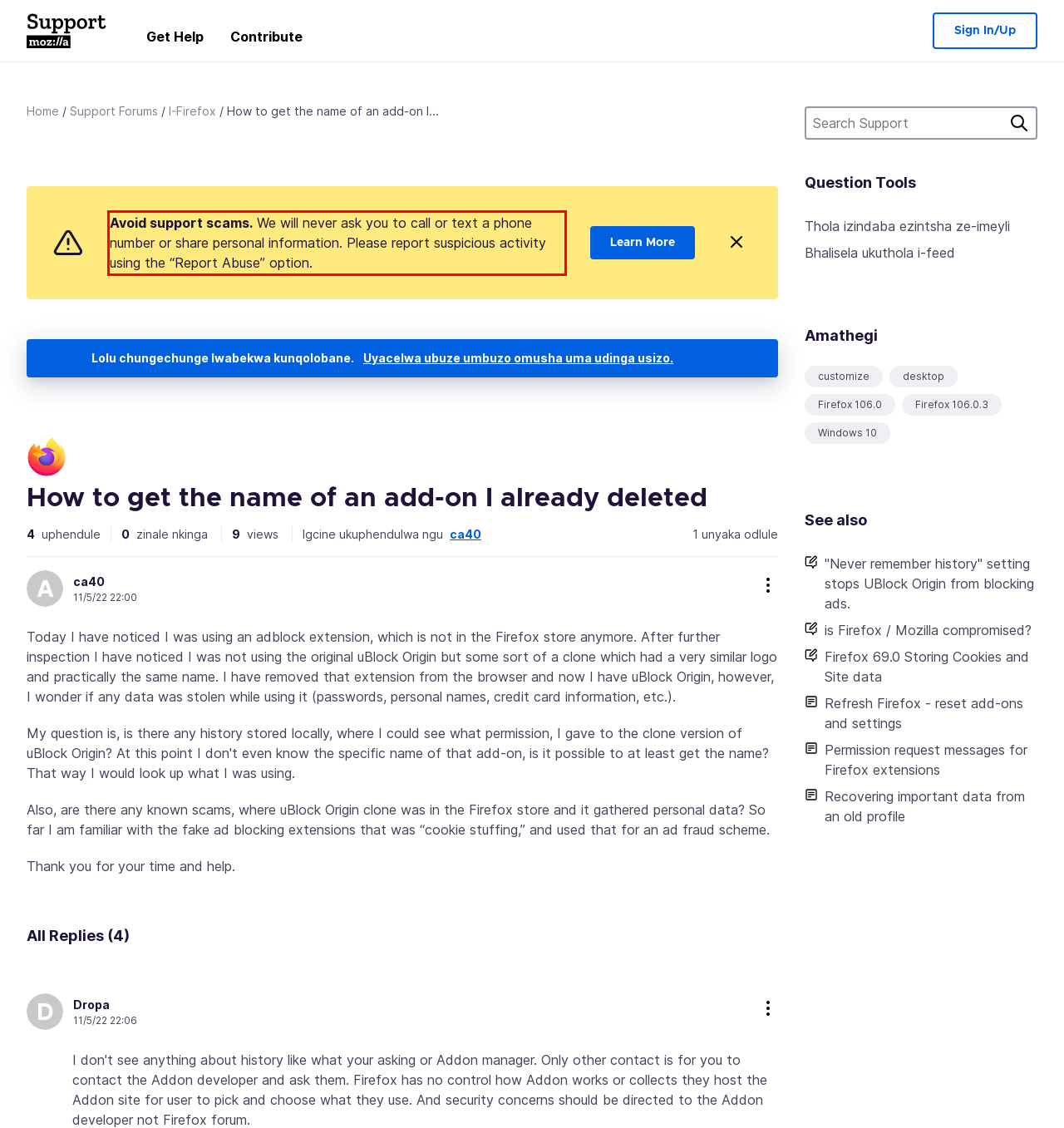You are provided with a screenshot of a webpage featuring a red rectangle bounding box. Extract the text content within this red bounding box using OCR.

Avoid support scams. We will never ask you to call or text a phone number or share personal information. Please report suspicious activity using the “Report Abuse” option.